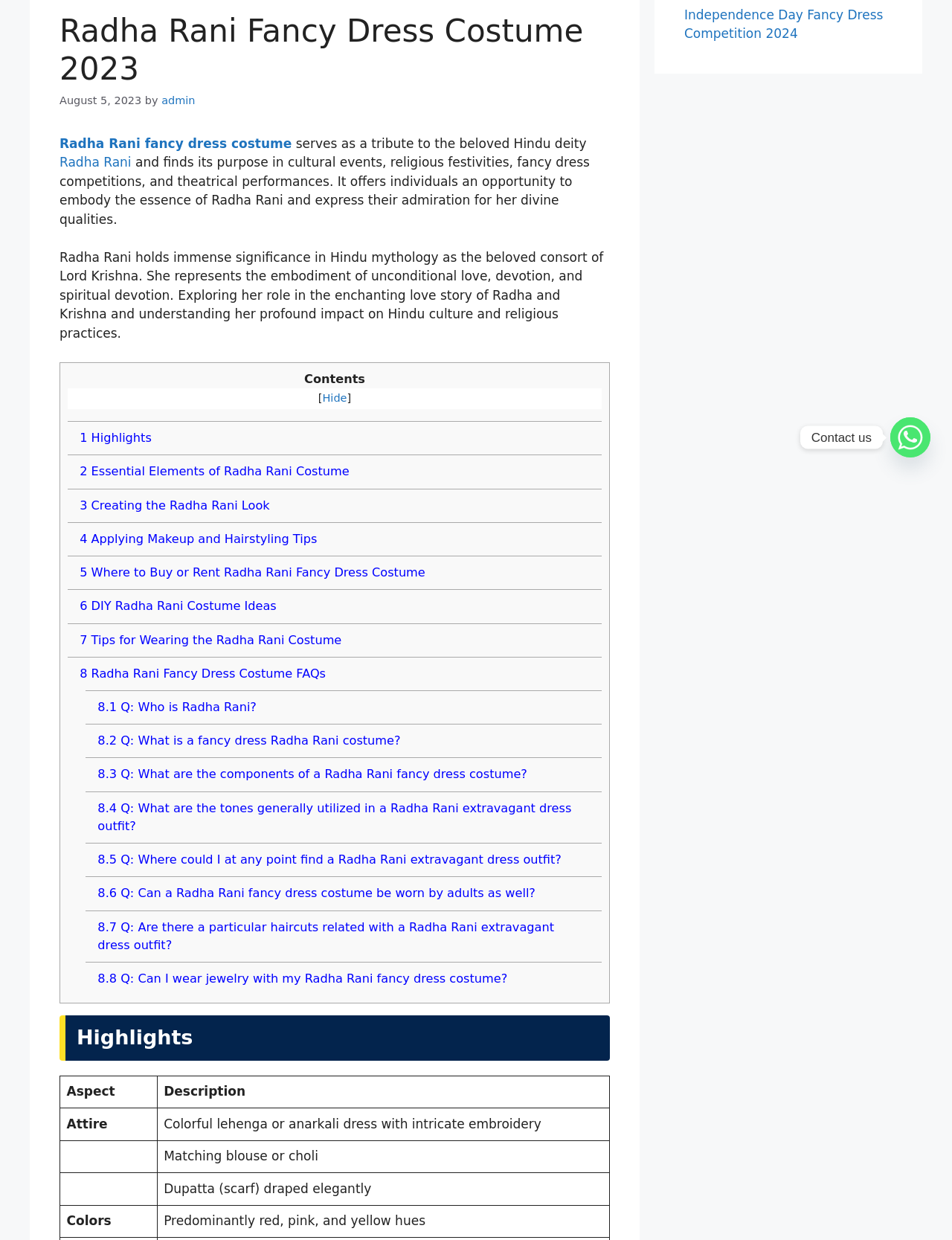Highlight the bounding box of the UI element that corresponds to this description: "Radha Rani".

[0.062, 0.125, 0.138, 0.137]